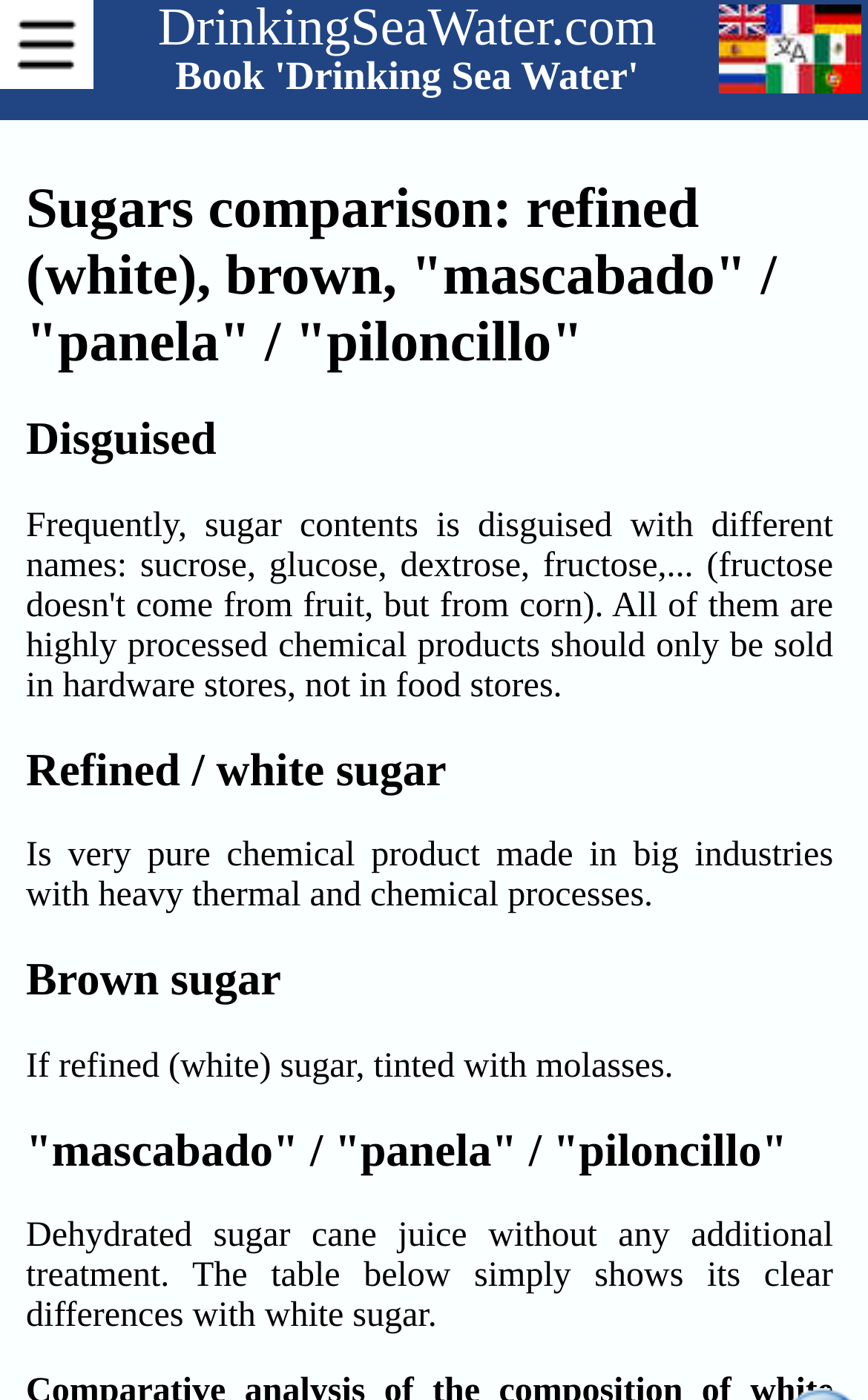What is the difference between mascabado sugar and white sugar?
Could you please answer the question thoroughly and with as much detail as possible?

The webpage explains that mascabado sugar is 'Dehydrated sugar cane juice without any additional treatment.' In contrast, white sugar undergoes heavy thermal and chemical processes. Therefore, the main difference is that mascabado sugar does not receive additional treatment.